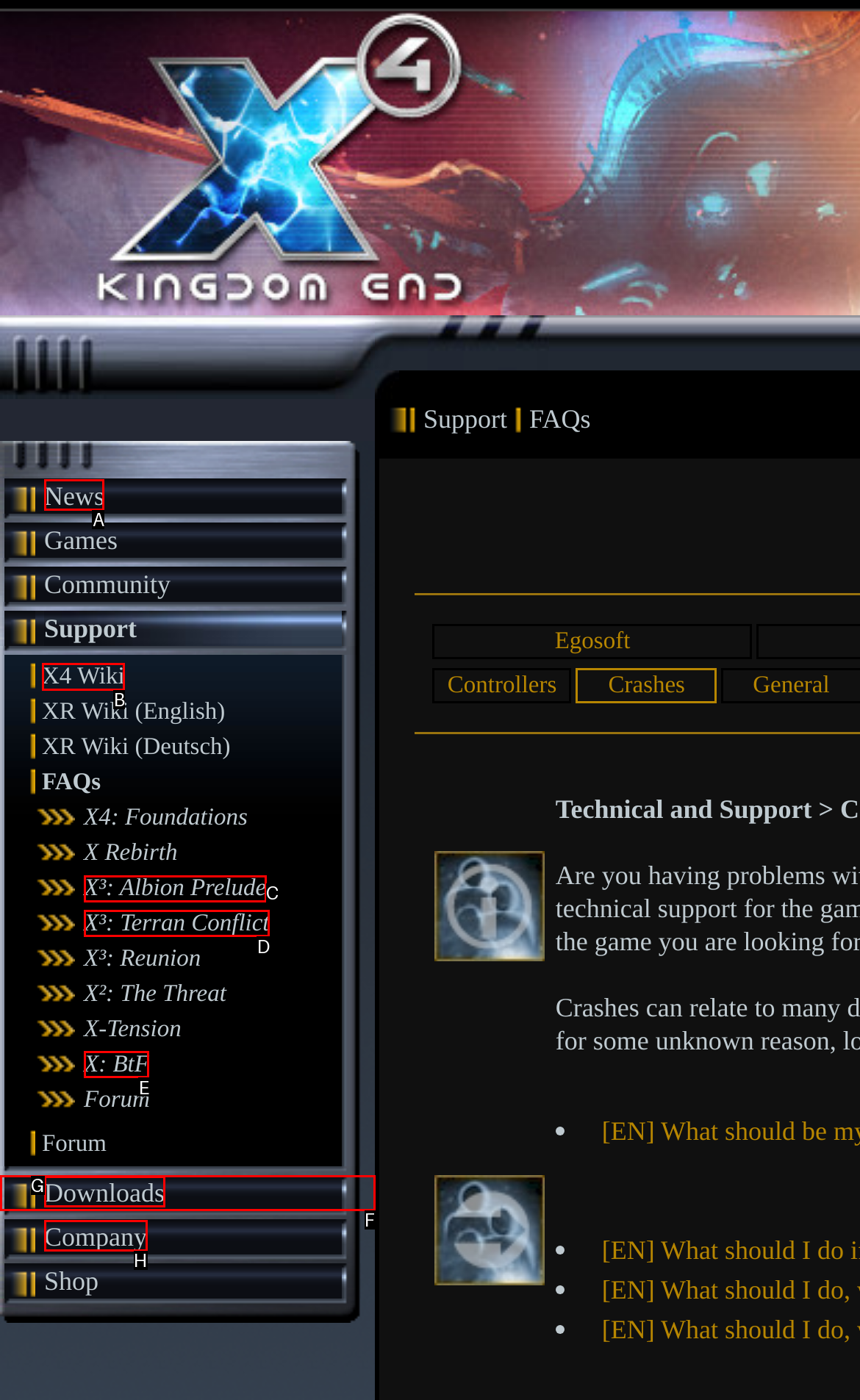Determine the HTML element to be clicked to complete the task: Open X4 Wiki. Answer by giving the letter of the selected option.

B